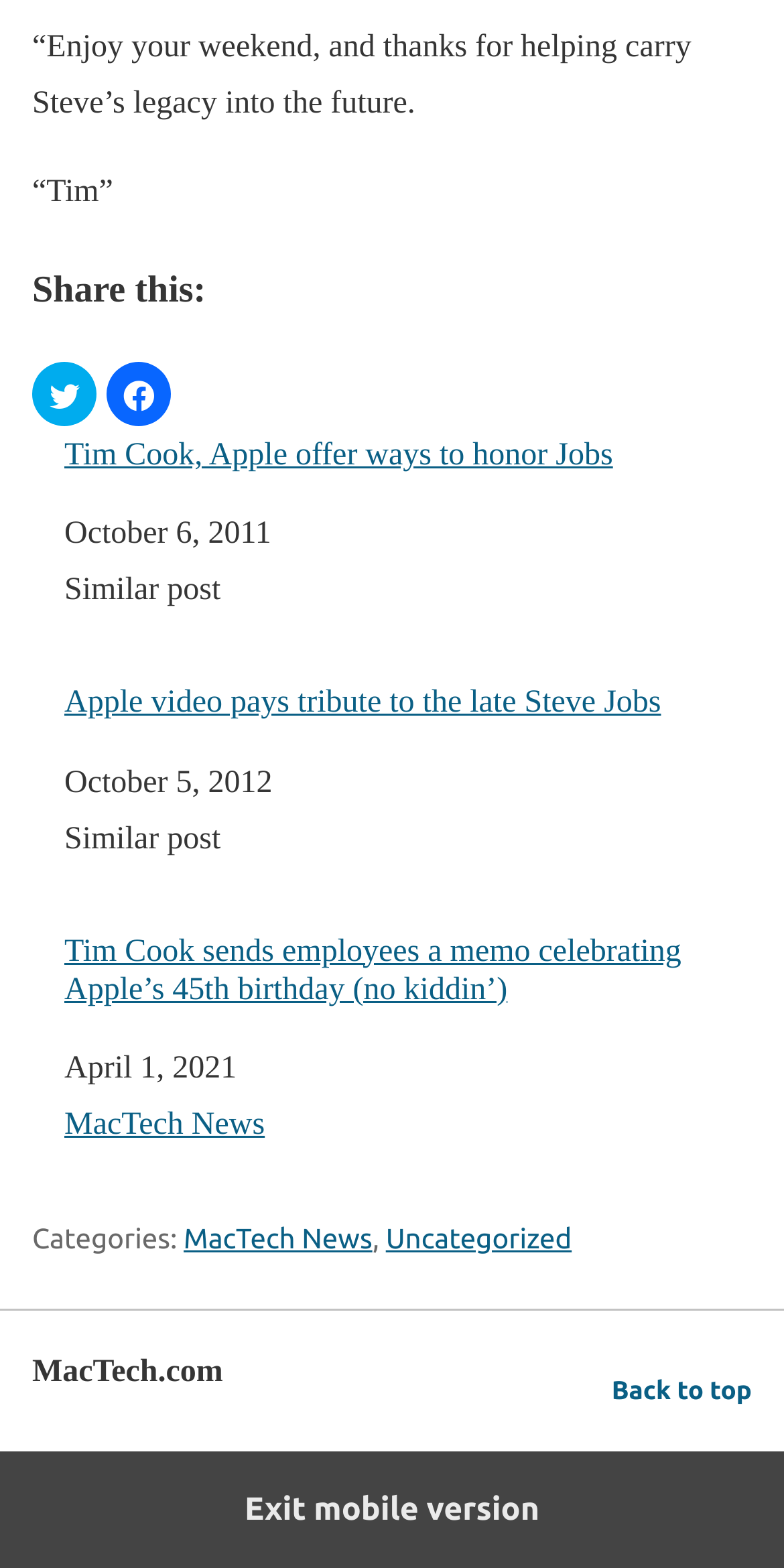Pinpoint the bounding box coordinates of the clickable area needed to execute the instruction: "Go back to top". The coordinates should be specified as four float numbers between 0 and 1, i.e., [left, top, right, bottom].

[0.78, 0.872, 0.959, 0.905]